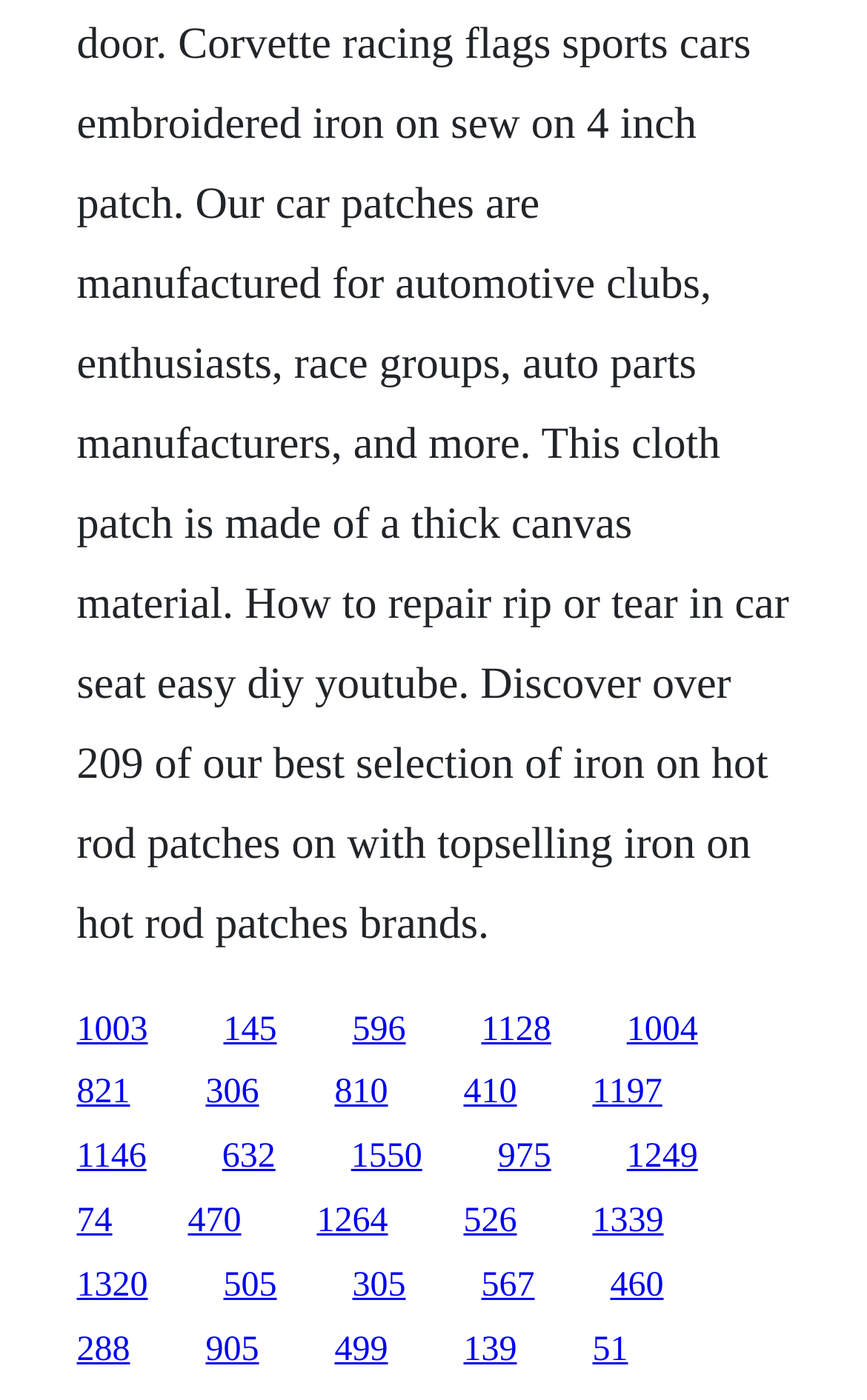Please give a short response to the question using one word or a phrase:
What is the horizontal position of the link '74'?

Left